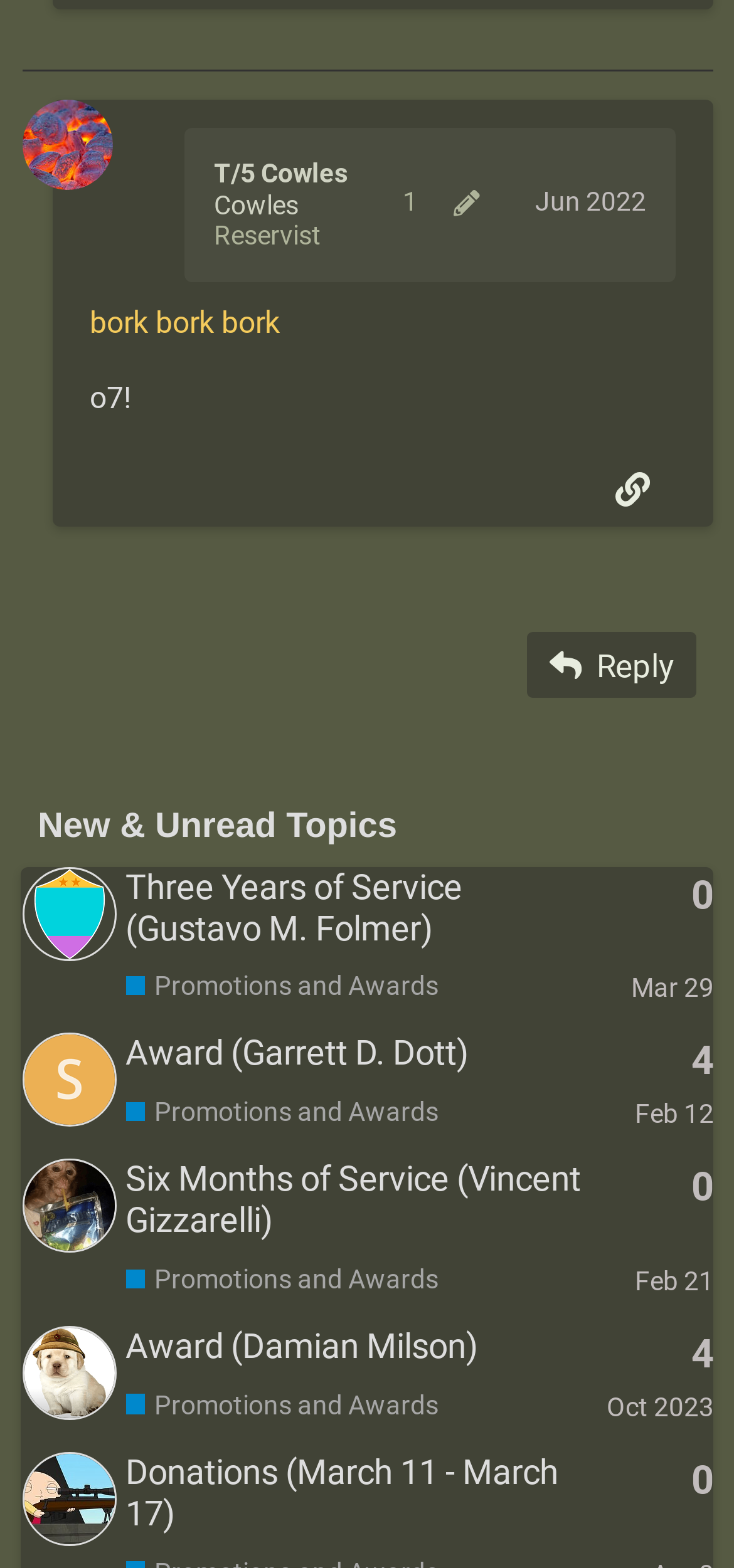Find the bounding box coordinates for the element that must be clicked to complete the instruction: "View post edit history". The coordinates should be four float numbers between 0 and 1, indicated as [left, top, right, bottom].

[0.533, 0.101, 0.711, 0.158]